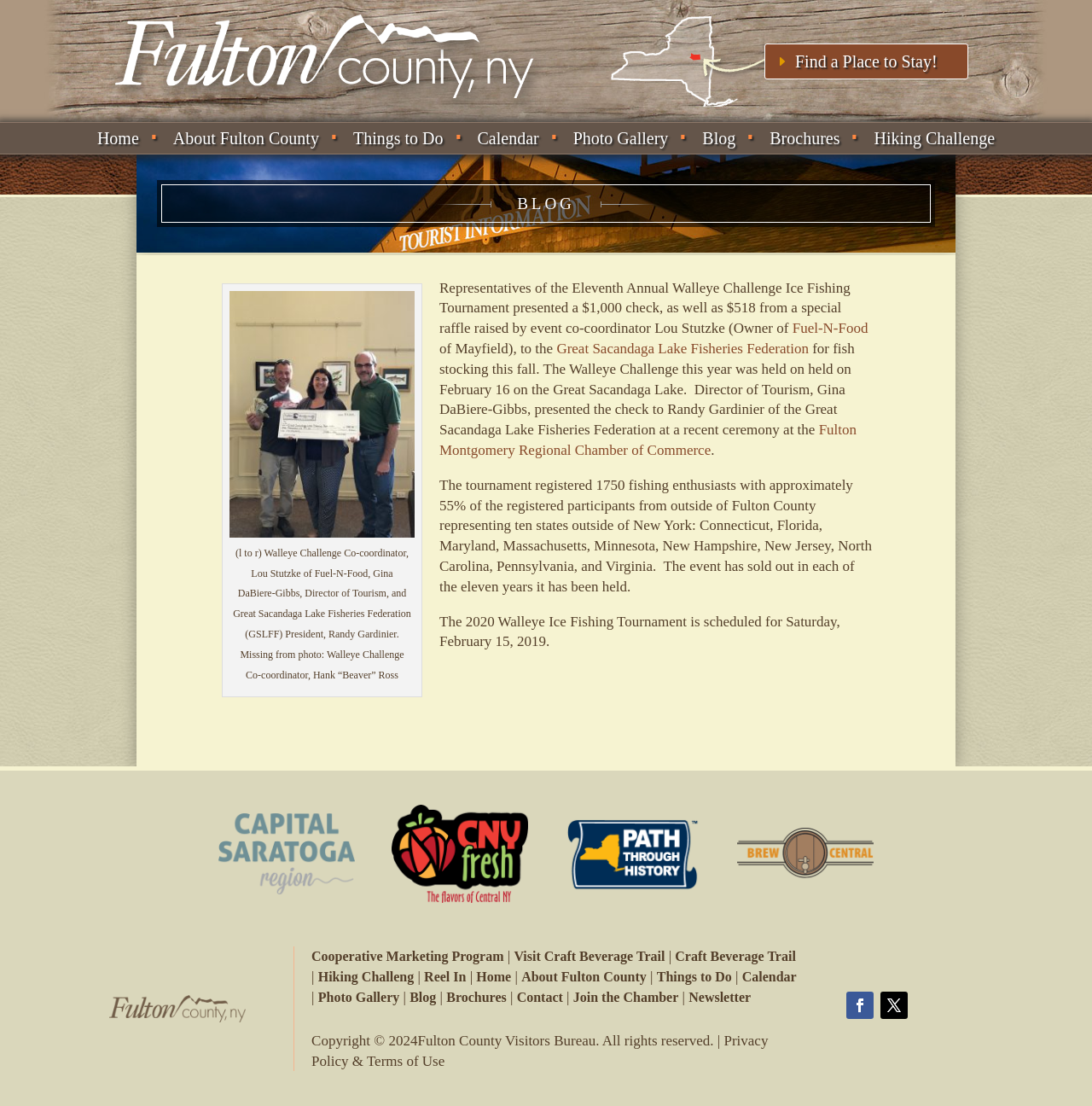How many people are in the photo?
Can you offer a detailed and complete answer to this question?

I counted the number of people in the photo described by the StaticText element with ID 155, which mentions the names of the people in the photo, and found that there are 4 people.